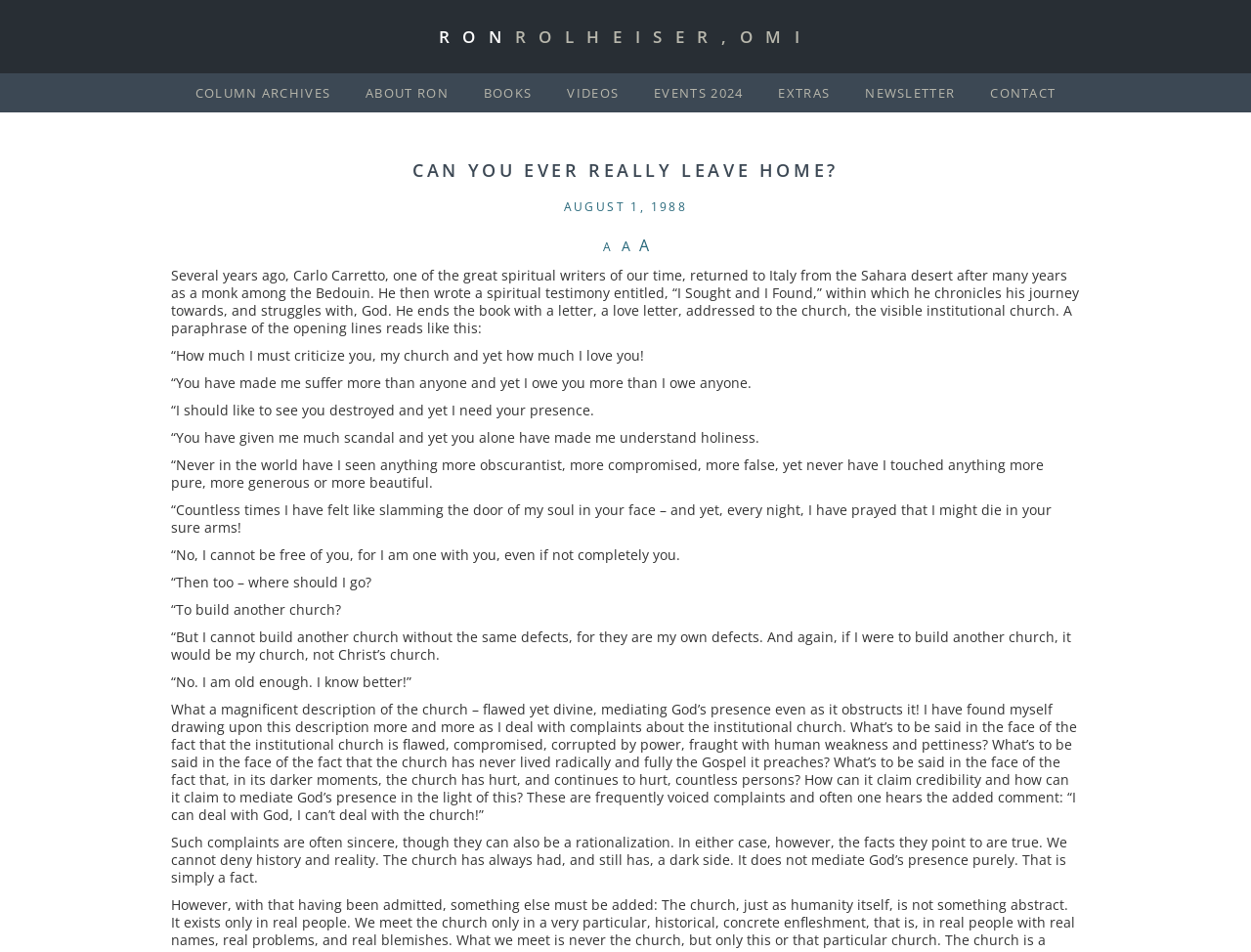Determine the bounding box coordinates for the area that needs to be clicked to fulfill this task: "Click on 'COLUMN ARCHIVES'". The coordinates must be given as four float numbers between 0 and 1, i.e., [left, top, right, bottom].

[0.156, 0.088, 0.264, 0.107]